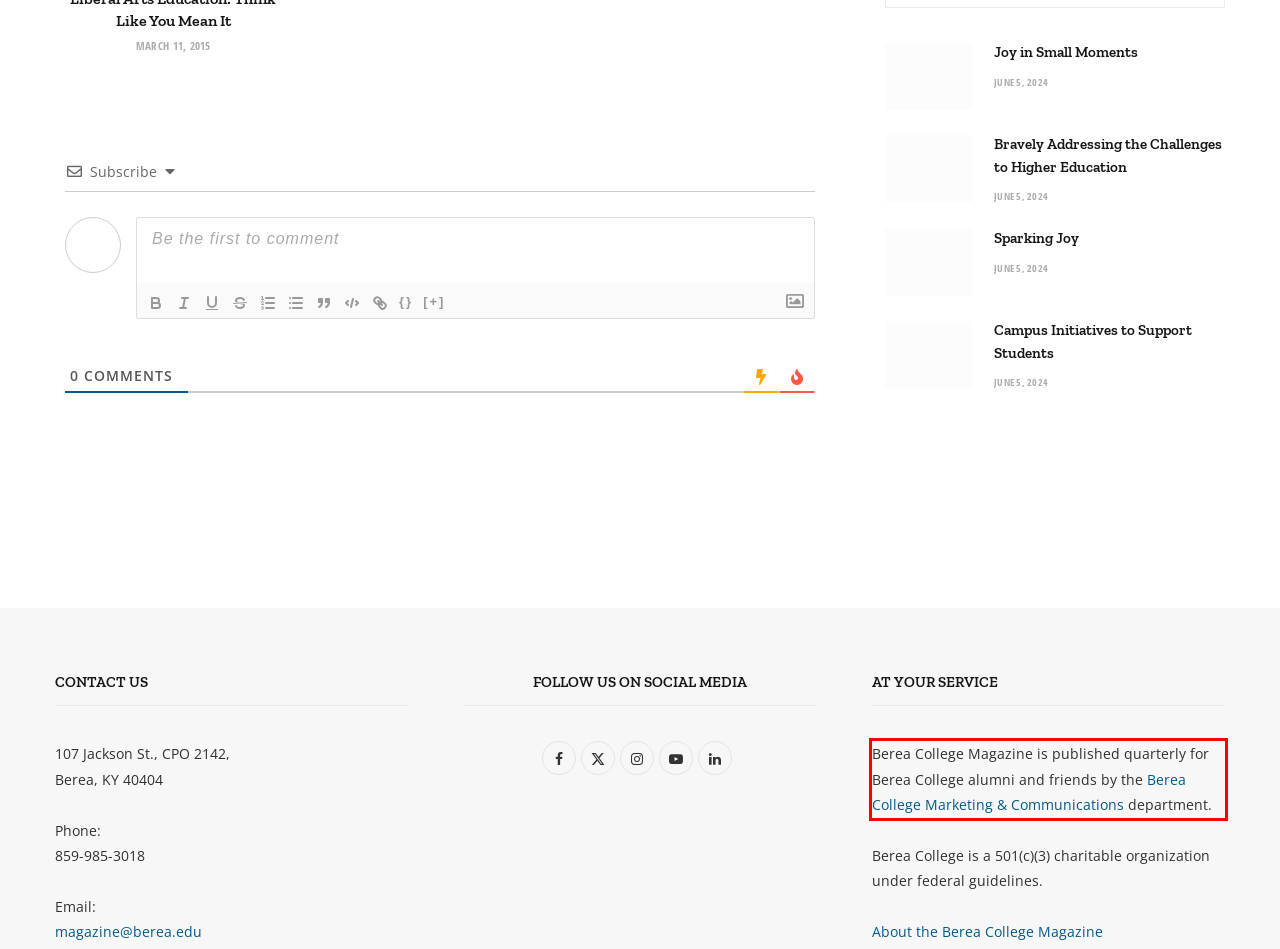Using the provided webpage screenshot, recognize the text content in the area marked by the red bounding box.

Berea College Magazine is published quarterly for Berea College alumni and friends by the Berea College Marketing & Communications department.